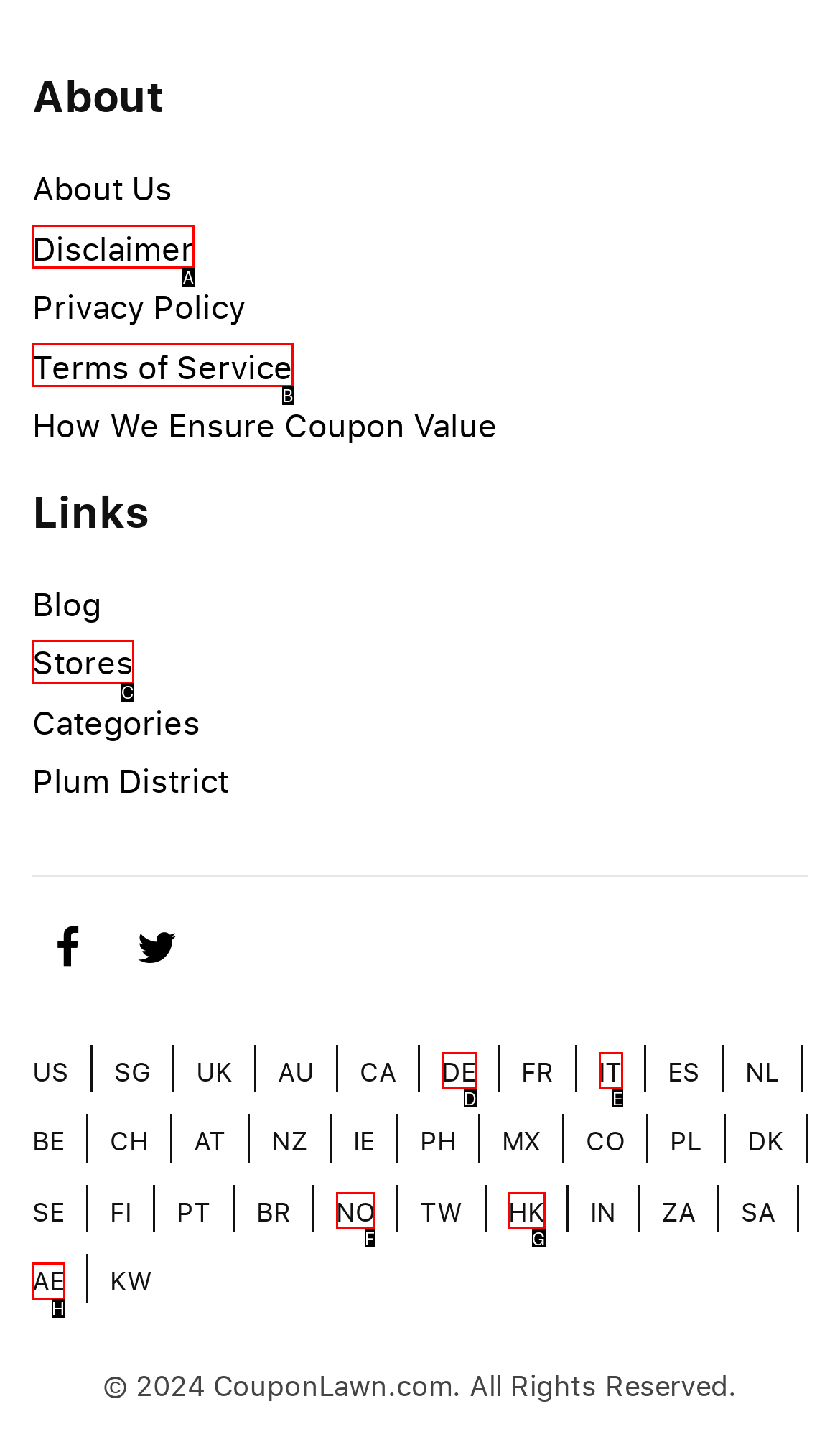Identify the HTML element to click to execute this task: Go to Developer Center Respond with the letter corresponding to the proper option.

None